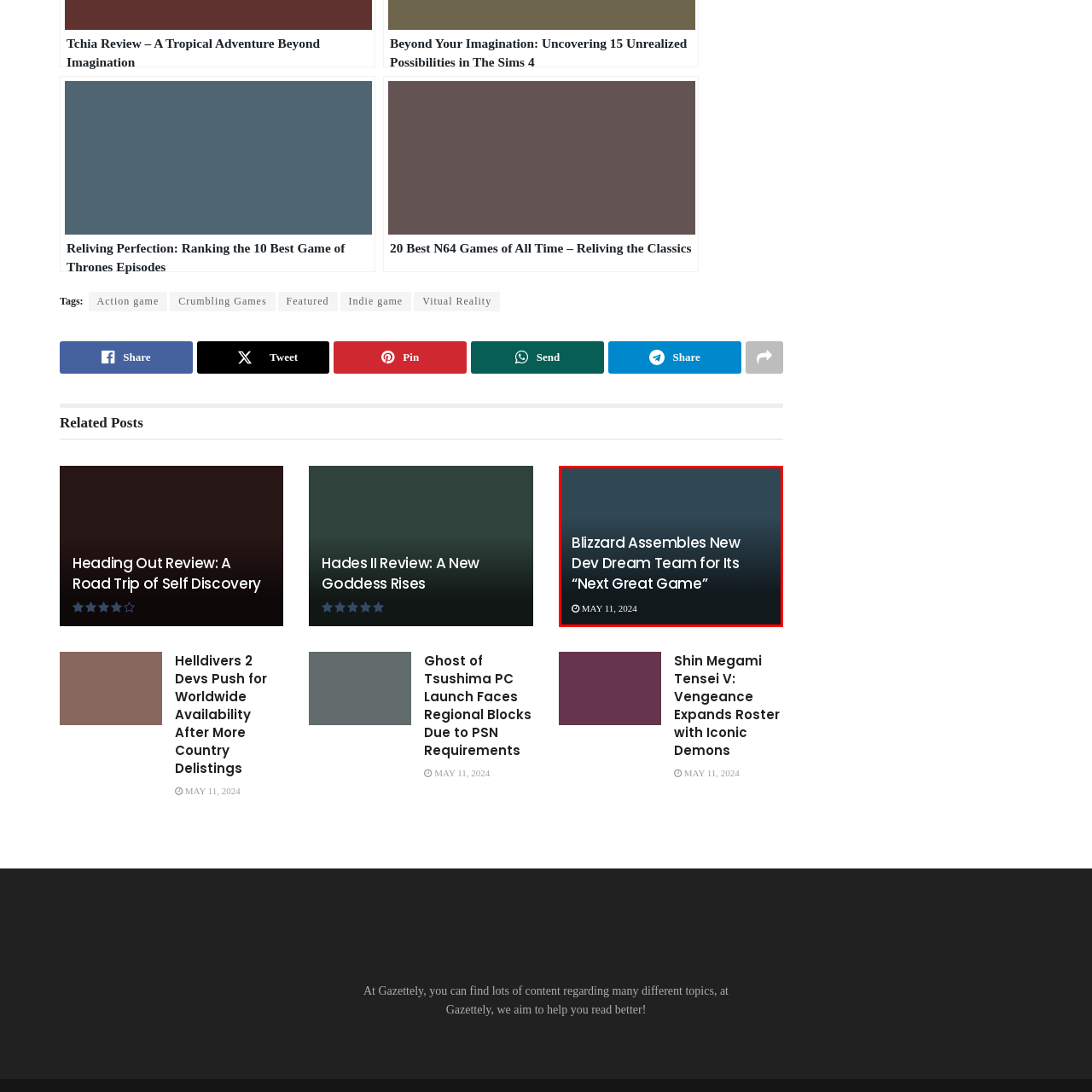Check the image inside the red boundary and briefly answer: What is the subject of the announcement?

Blizzard's new project